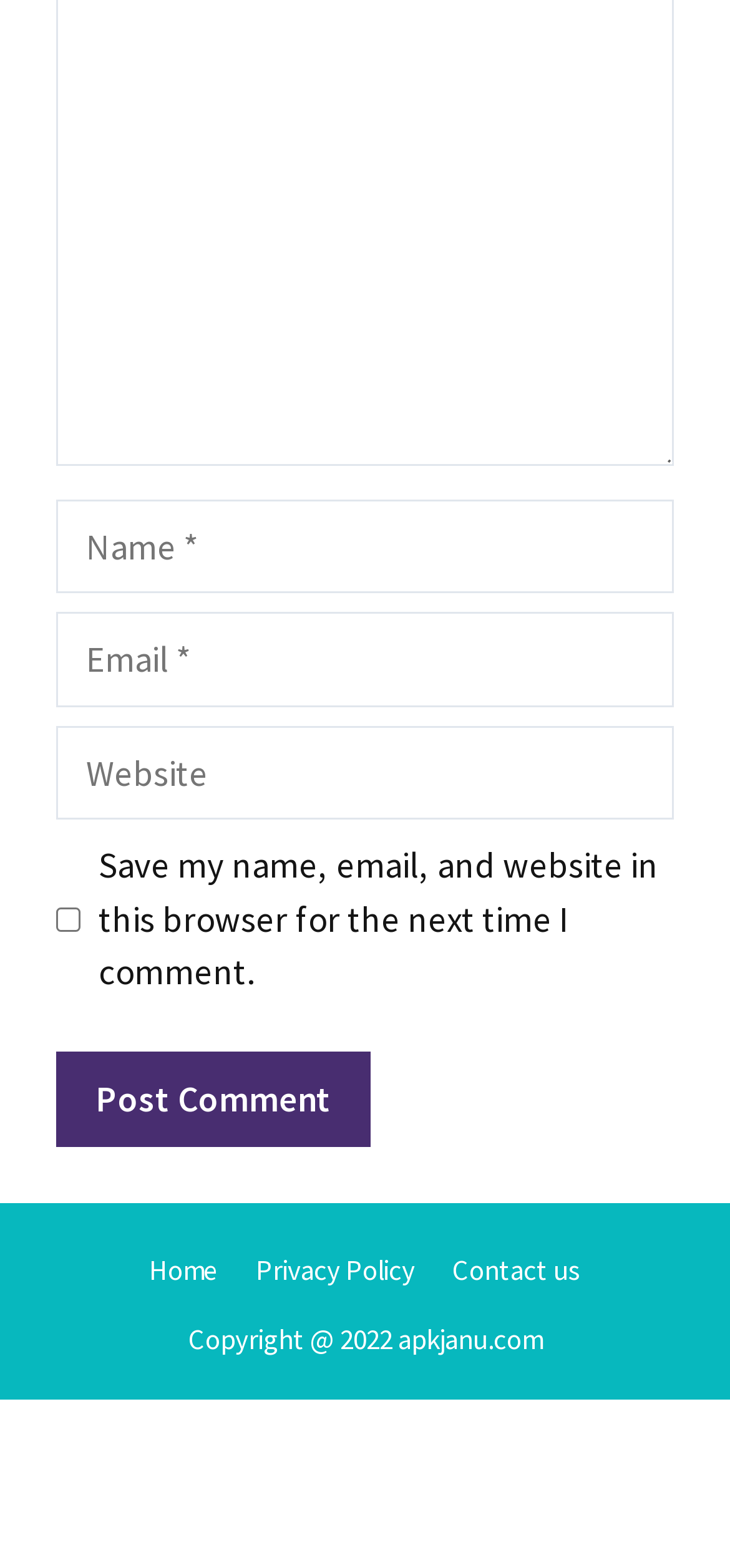Identify the bounding box coordinates for the UI element described as follows: "parent_node: Comment name="url" placeholder="Website"". Ensure the coordinates are four float numbers between 0 and 1, formatted as [left, top, right, bottom].

[0.077, 0.463, 0.923, 0.523]